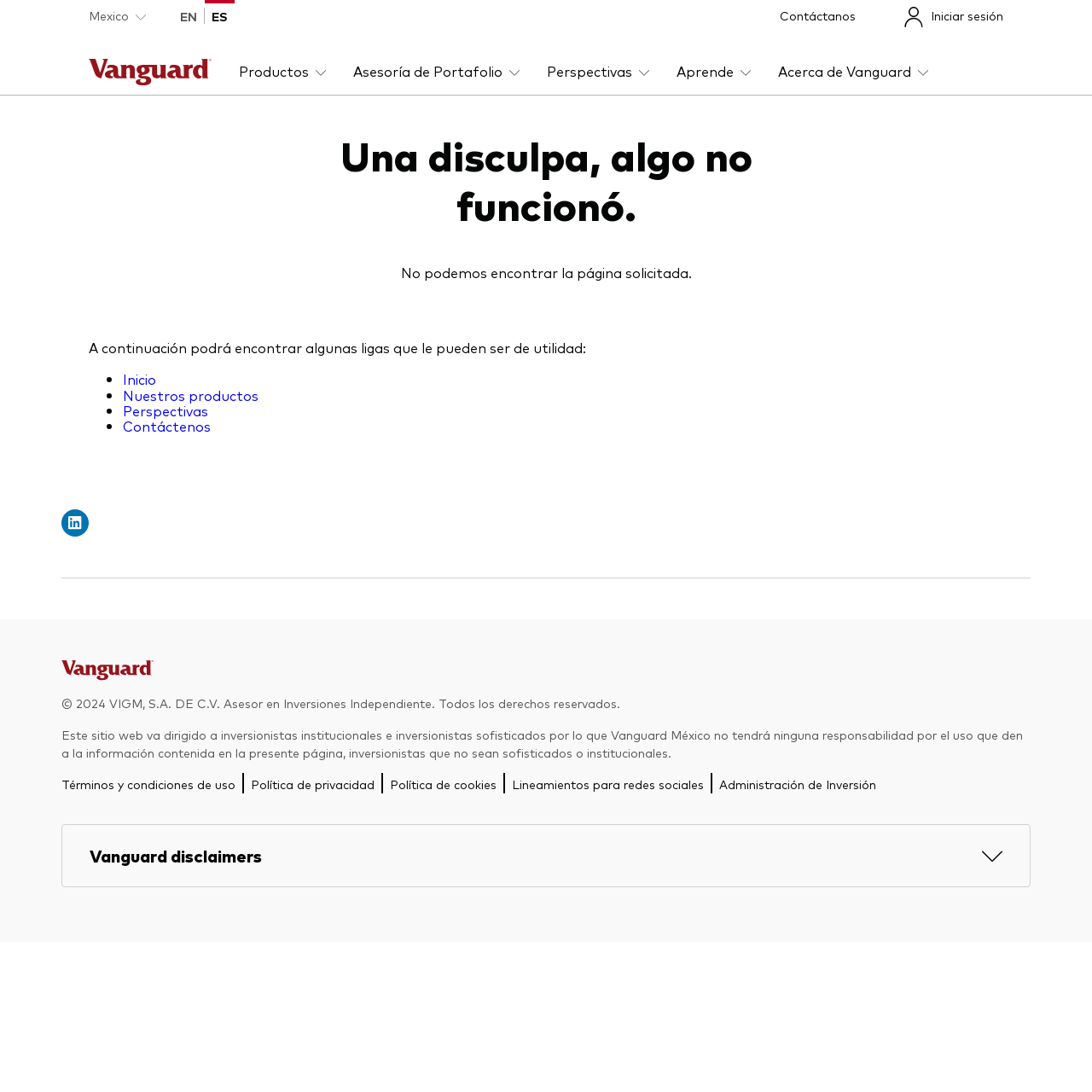What is the error message on the webpage?
Please give a detailed and thorough answer to the question, covering all relevant points.

The webpage displays an error message 'Una disculpa, algo no funcionó.' which translates to 'Sorry, something went wrong.' in English, indicating that the webpage is unable to find the requested page.